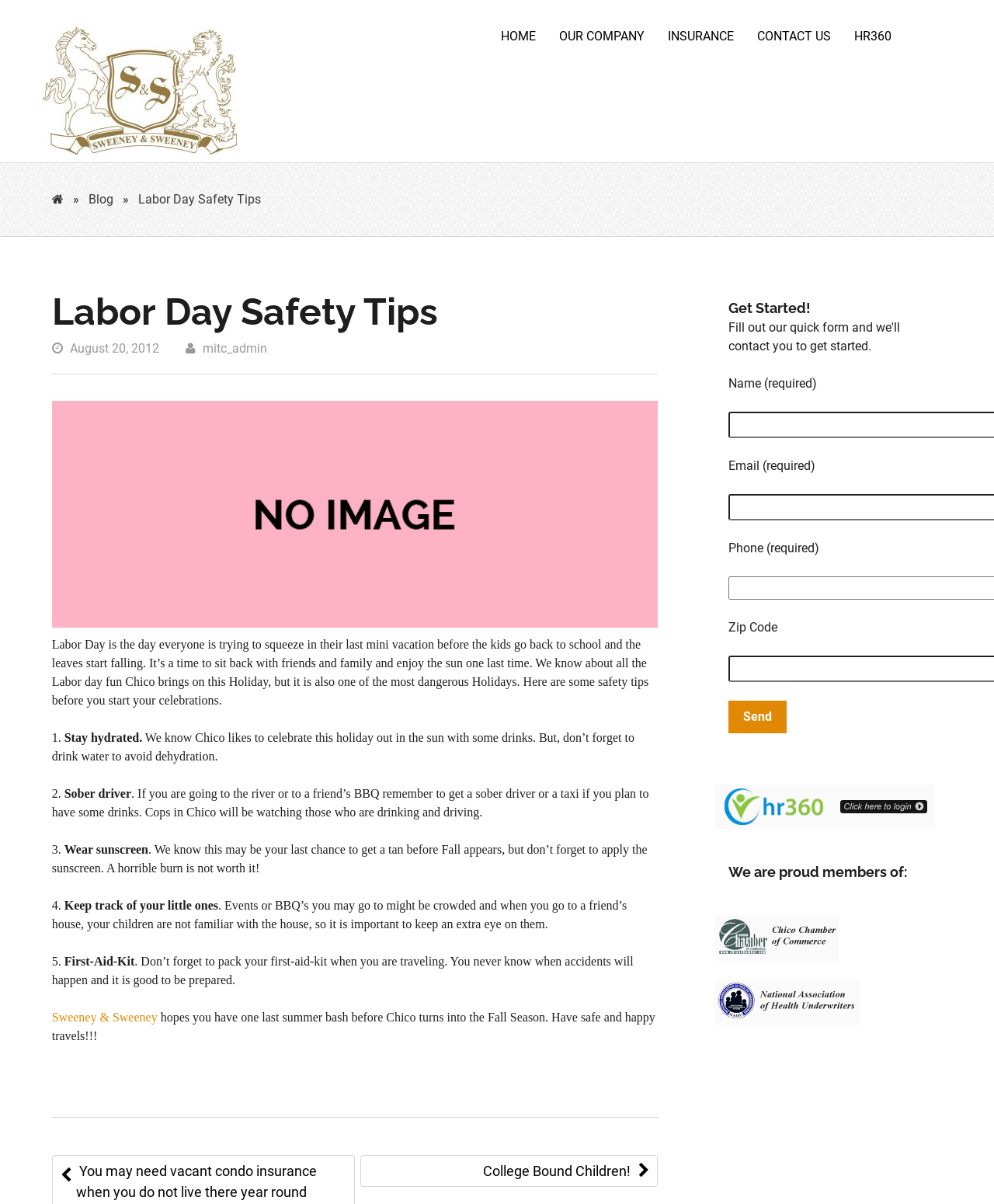What is the purpose of the form on this webpage? Based on the image, give a response in one word or a short phrase.

Contact form